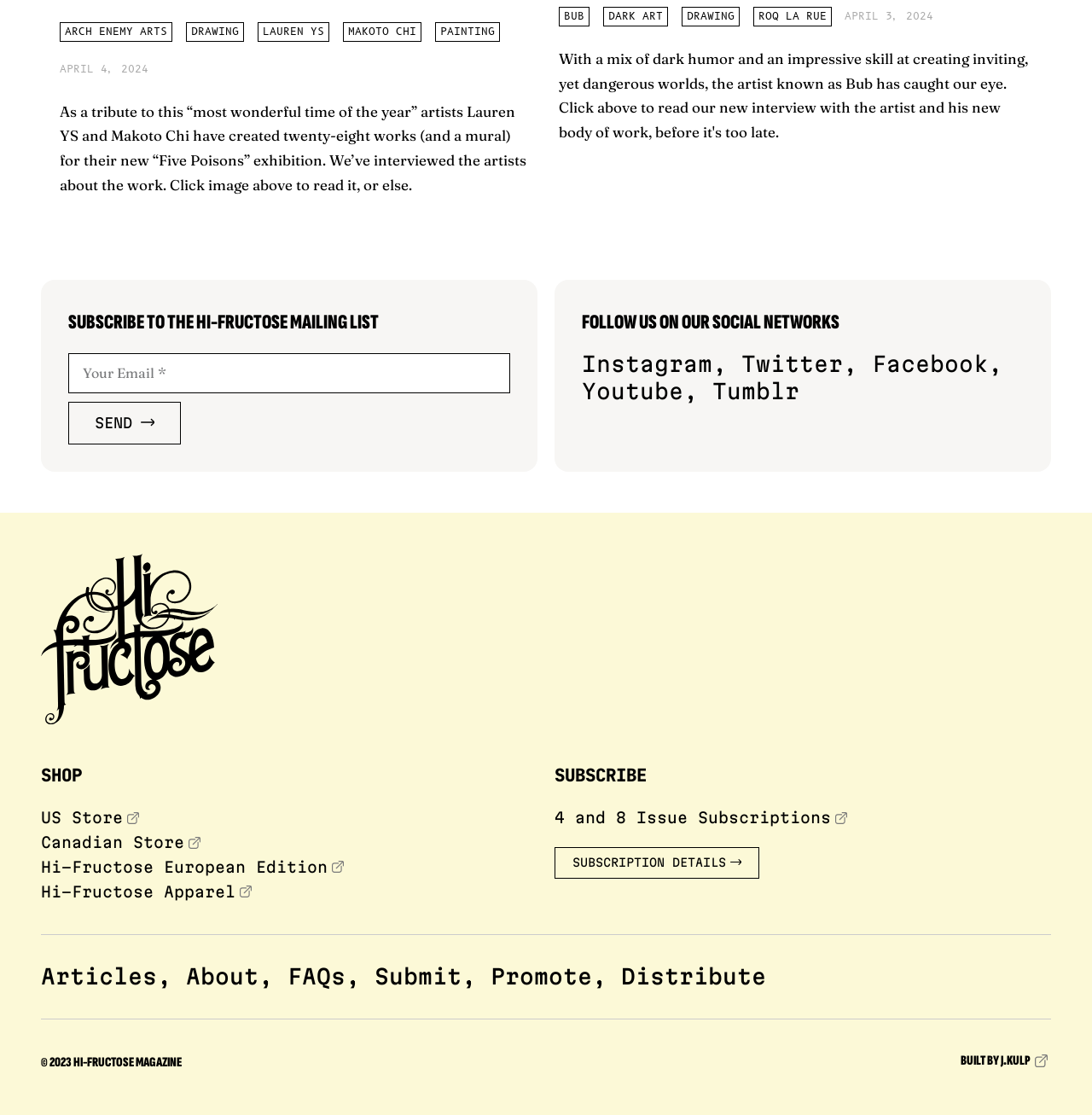Identify the bounding box coordinates of the region I need to click to complete this instruction: "Read the article about the 'Five Poisons' exhibition".

[0.055, 0.092, 0.482, 0.174]